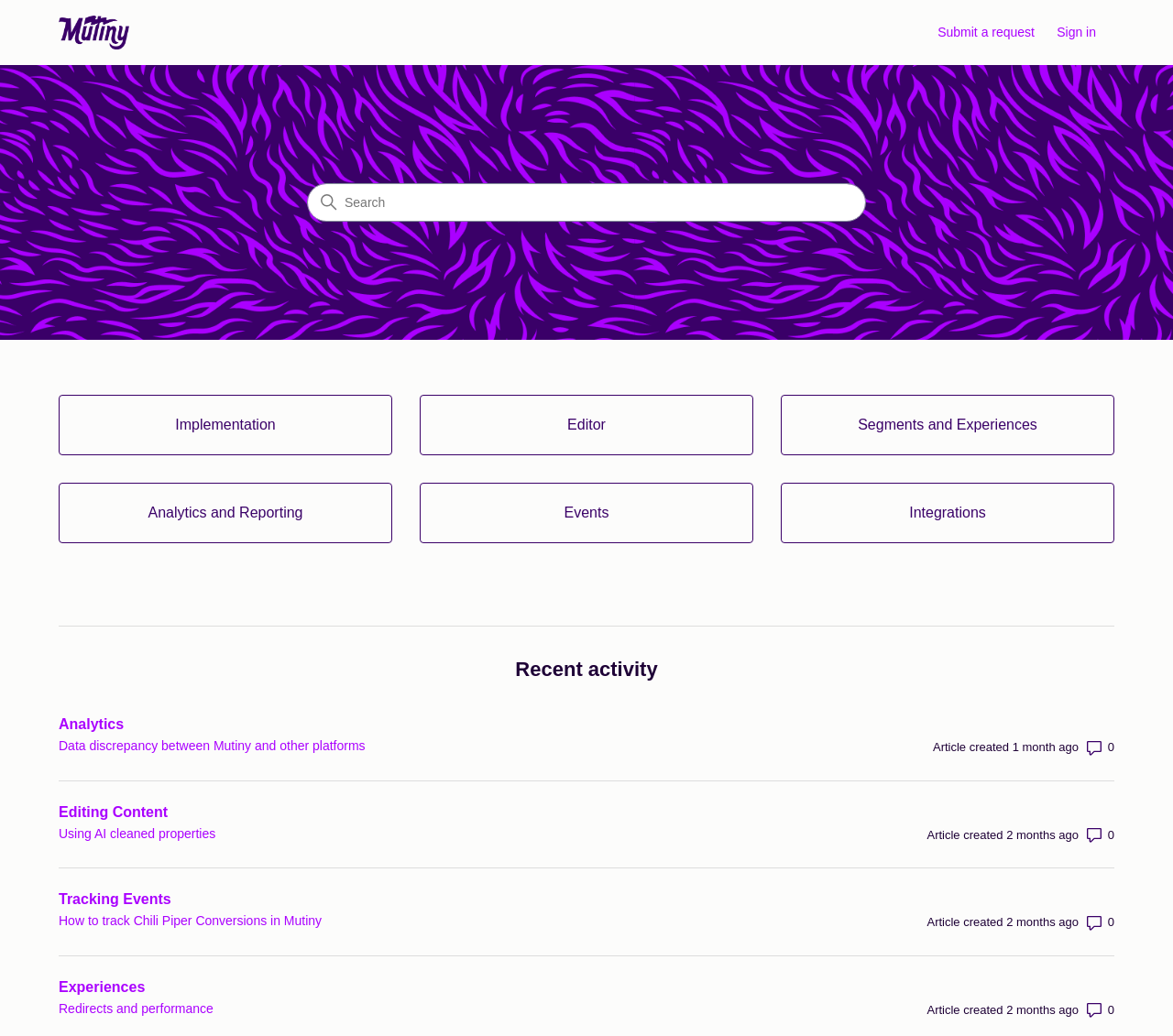Give a full account of the webpage's elements and their arrangement.

The webpage is titled "Mutiny" and appears to be a help center or knowledge base. At the top left, there is a link to the "Mutiny Help Center home page" accompanied by an image. On the top right, there is a navigation section with a link to "Submit a request" and a "Sign in" button.

Below the navigation section, there is a search bar with a heading "Search" and a search box. To the left of the search bar, there is a heading "Categories" with several links to different categories, including "Implementation", "Editor", "Segments and Experiences", "Analytics and Reporting", "Events", and "Integrations".

Further down the page, there is a section titled "Recent activity" with several articles or links to articles. Each article has a heading, a link to the article, and a static text indicating when the article was created. The articles are categorized under headings such as "Analytics", "Editing Content", "Tracking Events", and "Experiences".